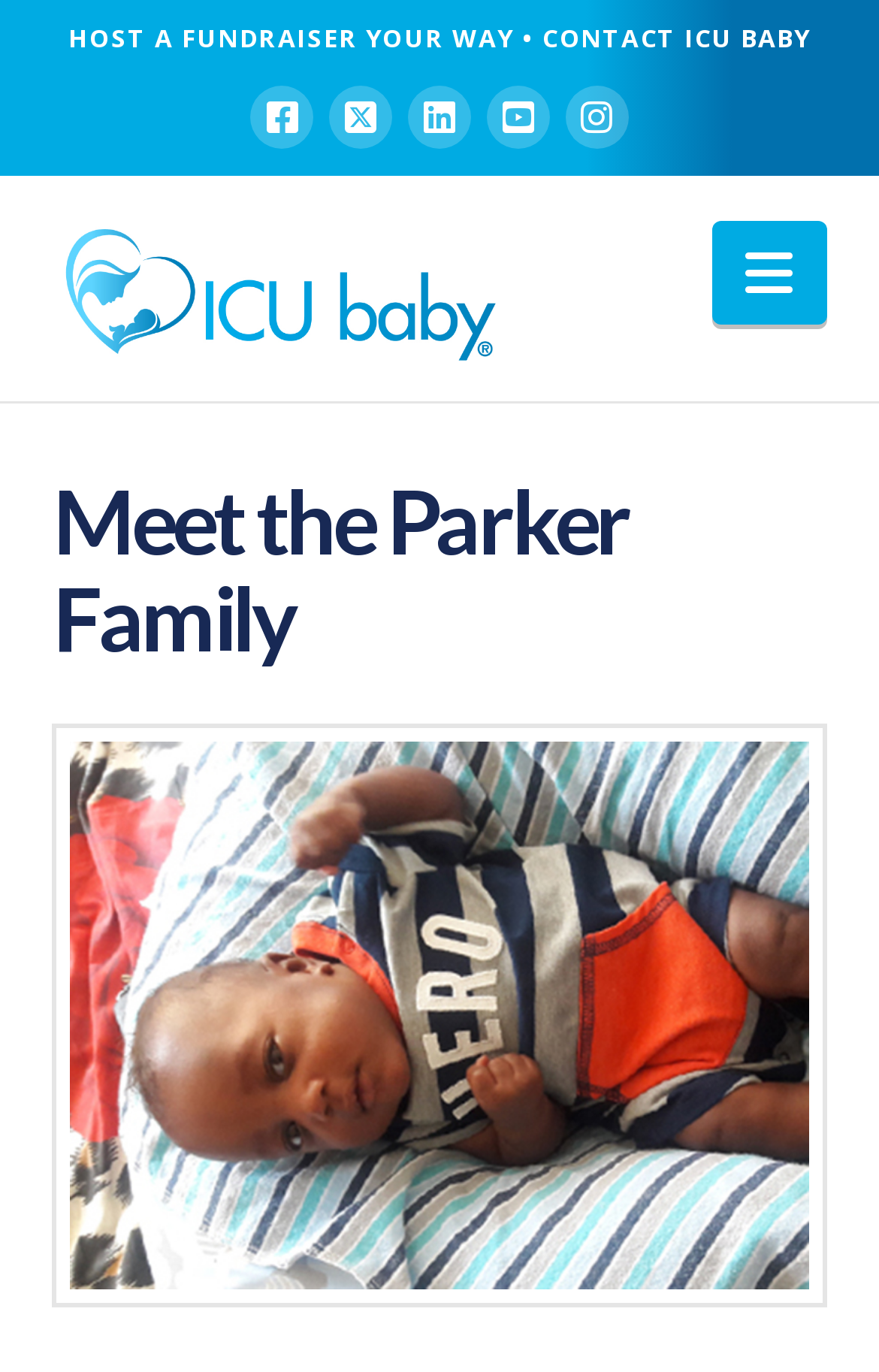Identify the bounding box coordinates of the area that should be clicked in order to complete the given instruction: "Open Facebook page". The bounding box coordinates should be four float numbers between 0 and 1, i.e., [left, top, right, bottom].

[0.285, 0.063, 0.357, 0.109]